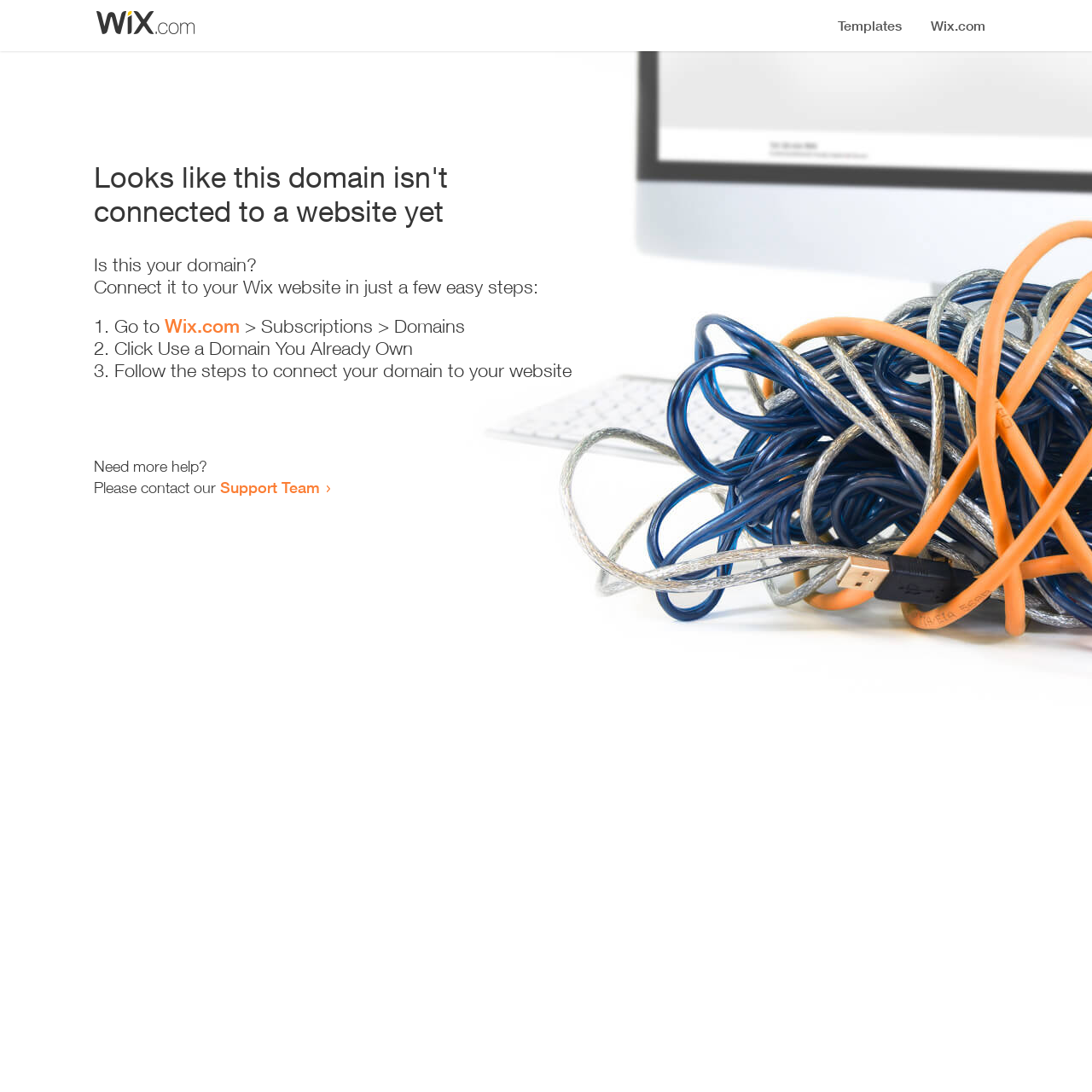How many steps are required to connect the domain to a website?
Relying on the image, give a concise answer in one word or a brief phrase.

3